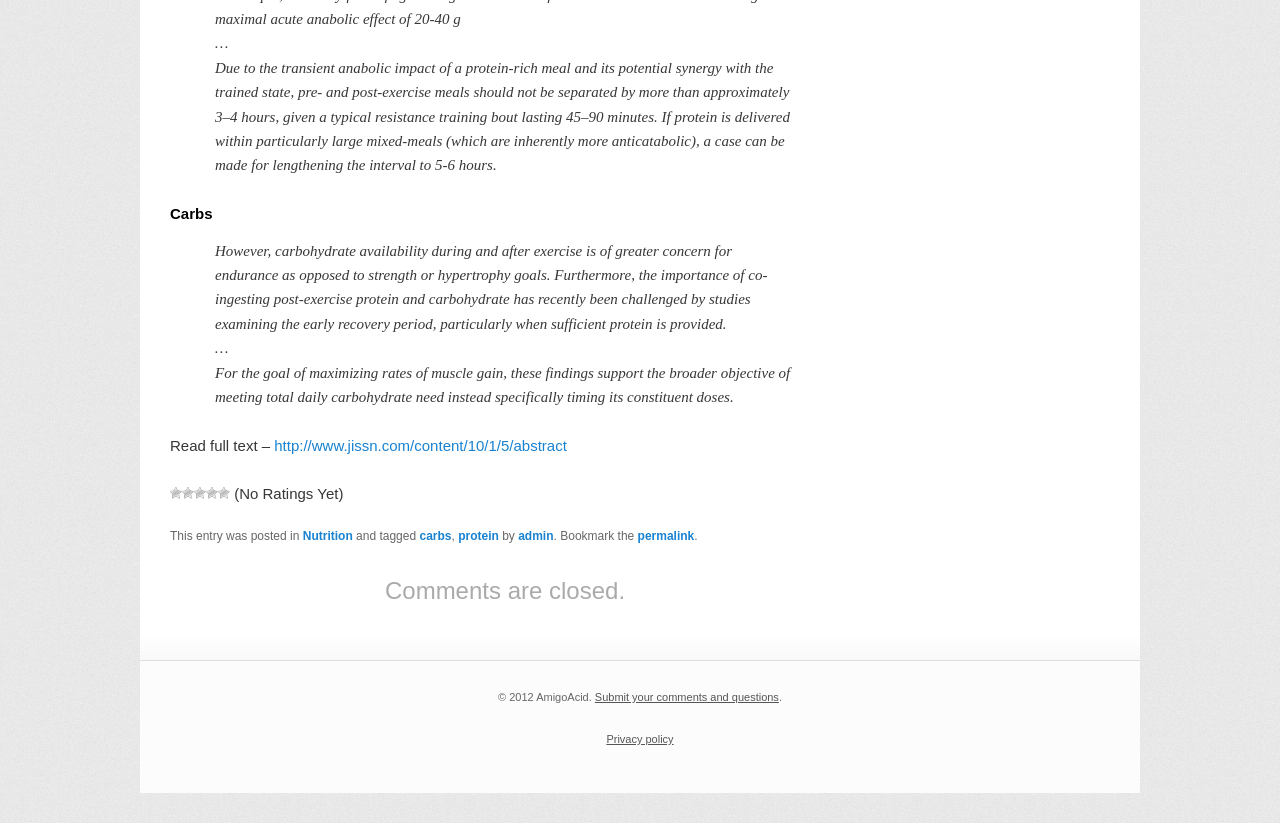Locate the bounding box of the UI element described in the following text: "Csatlakozzon a közösséghez".

None